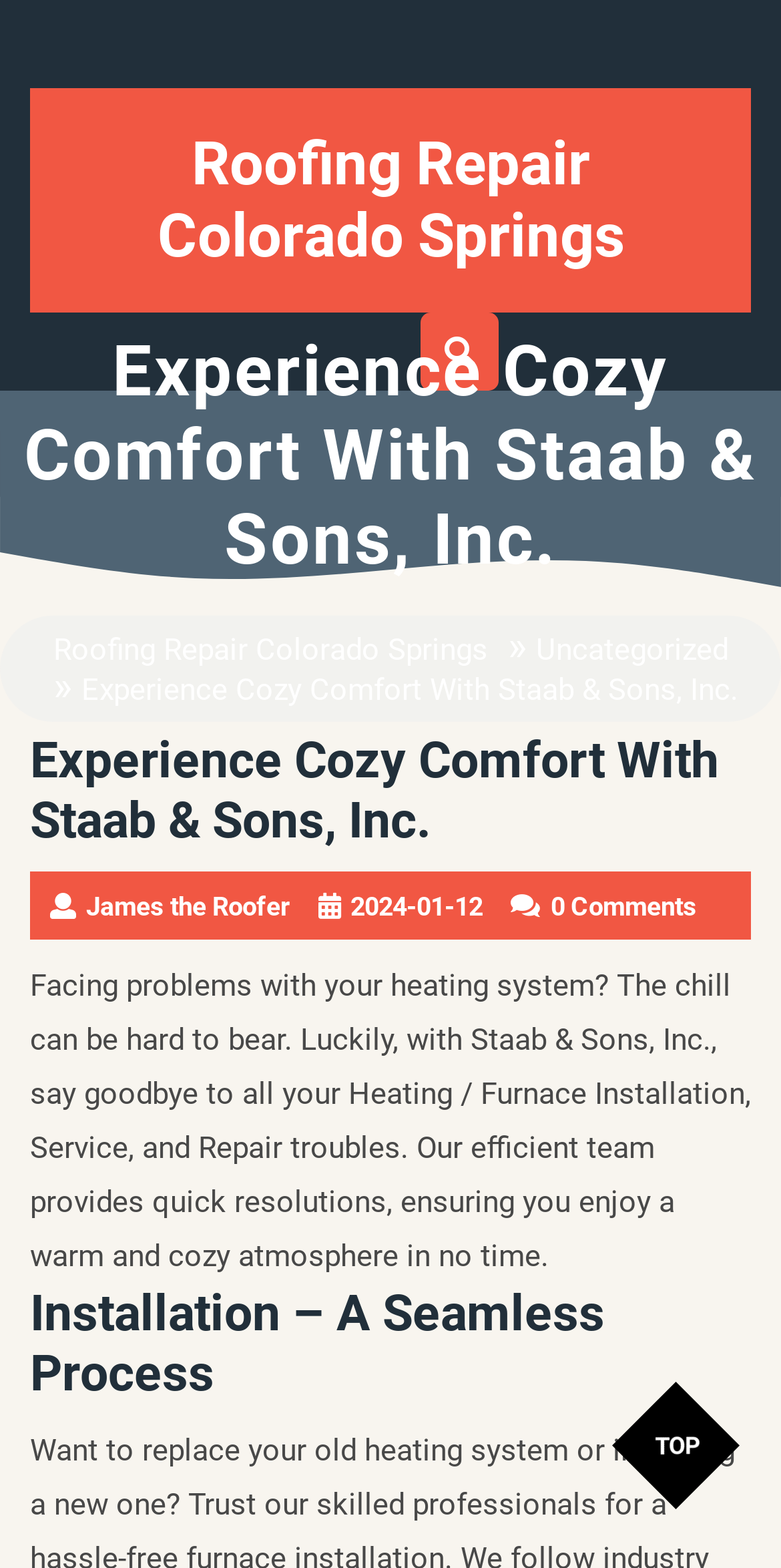Using the provided element description: "Roofing Repair Colorado Springs", identify the bounding box coordinates. The coordinates should be four floats between 0 and 1 in the order [left, top, right, bottom].

[0.068, 0.406, 0.624, 0.425]